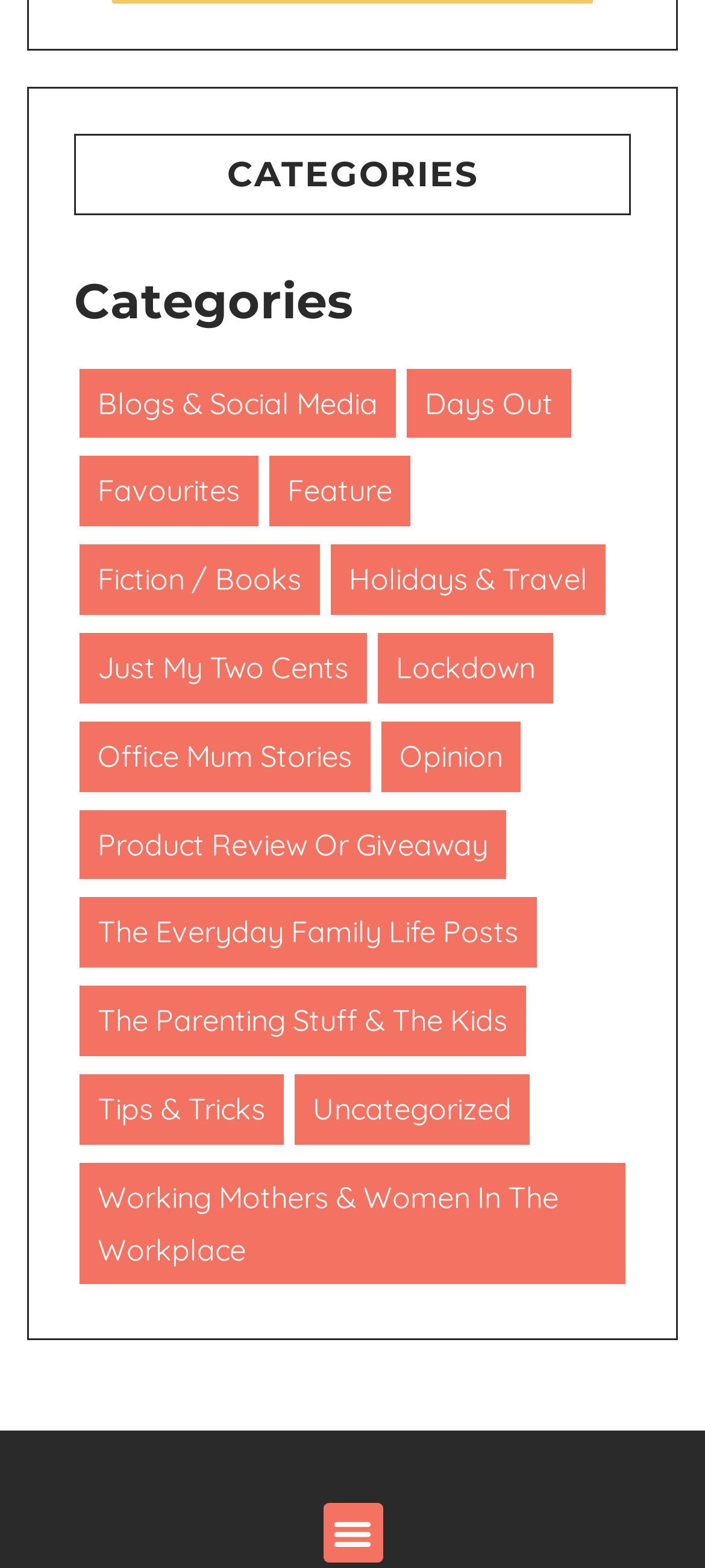Find the bounding box coordinates for the HTML element specified by: "Favourites".

[0.113, 0.291, 0.367, 0.336]